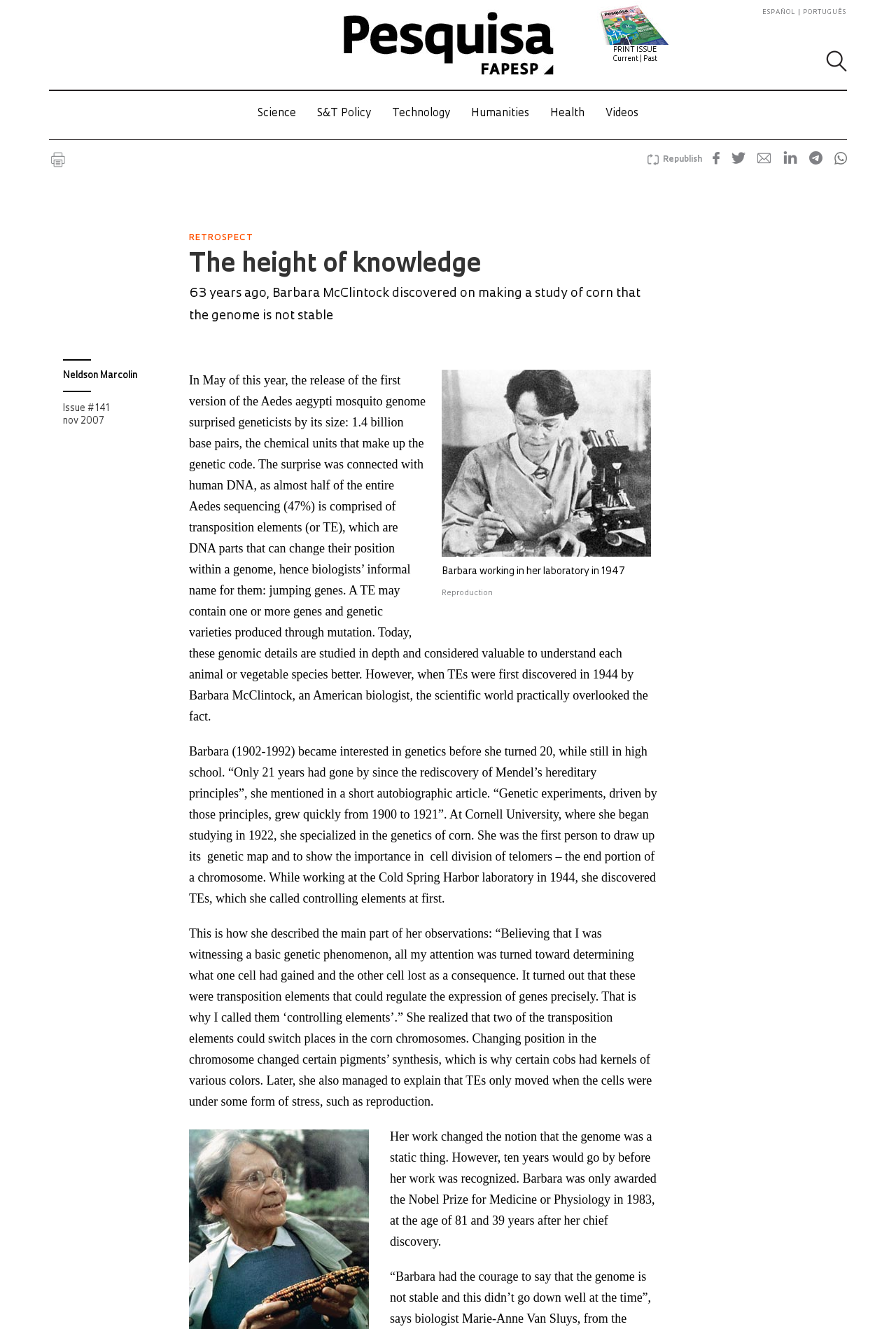Generate the title text from the webpage.

The height of knowledge